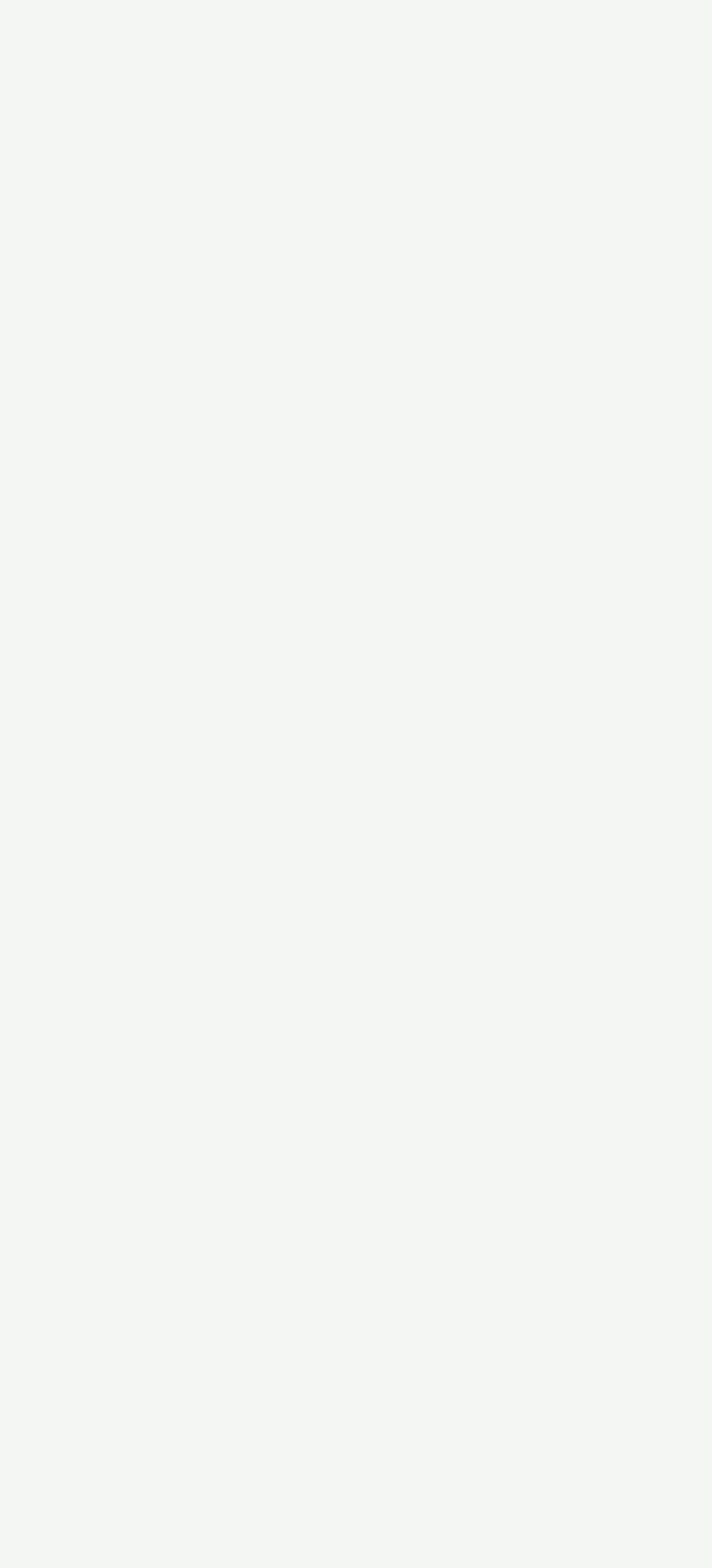Predict the bounding box coordinates of the area that should be clicked to accomplish the following instruction: "go to Jacques ARNAUD's page". The bounding box coordinates should consist of four float numbers between 0 and 1, i.e., [left, top, right, bottom].

None